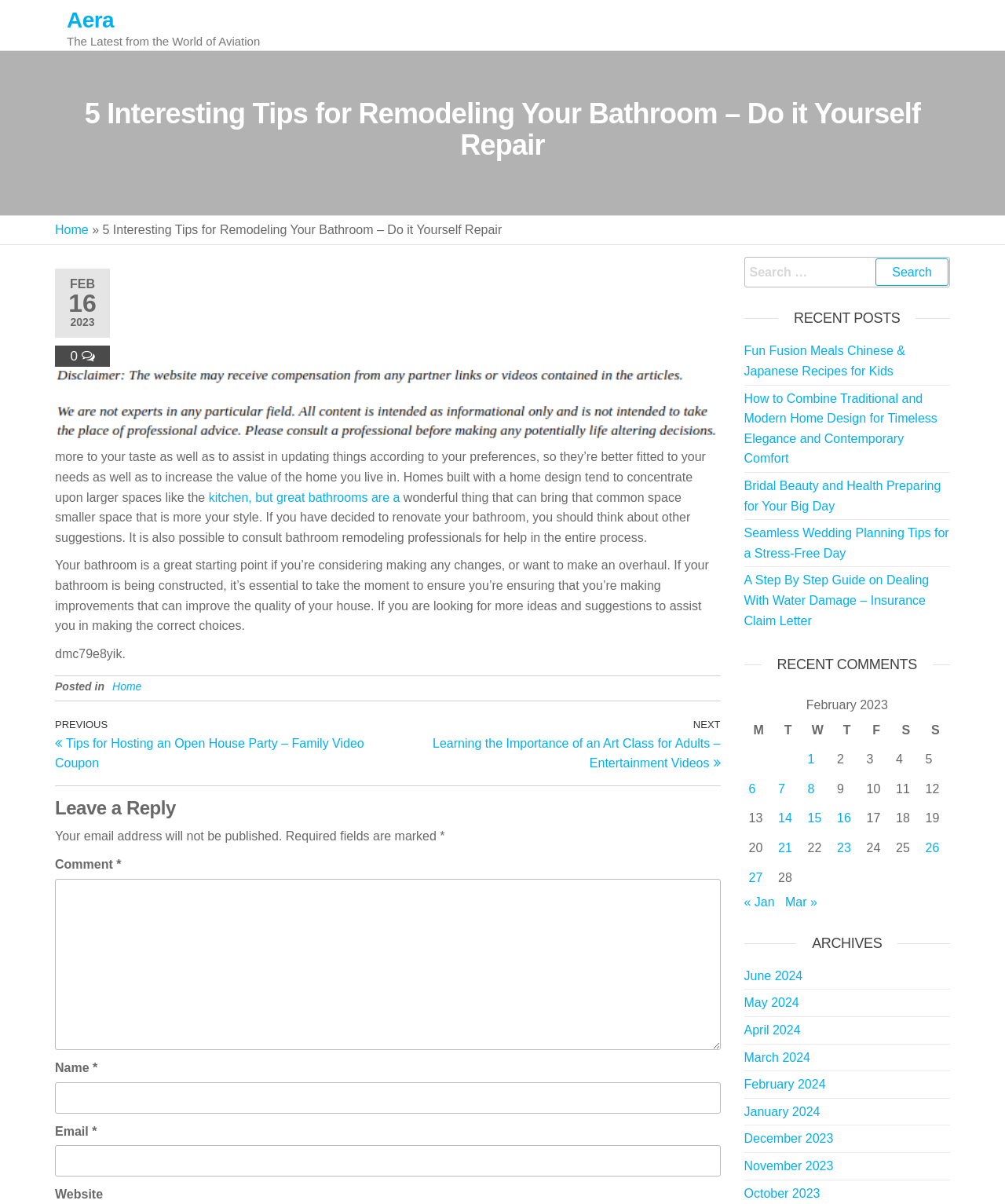Give the bounding box coordinates for the element described by: "parent_node: Email * aria-describedby="email-notes" name="email"".

[0.055, 0.951, 0.717, 0.977]